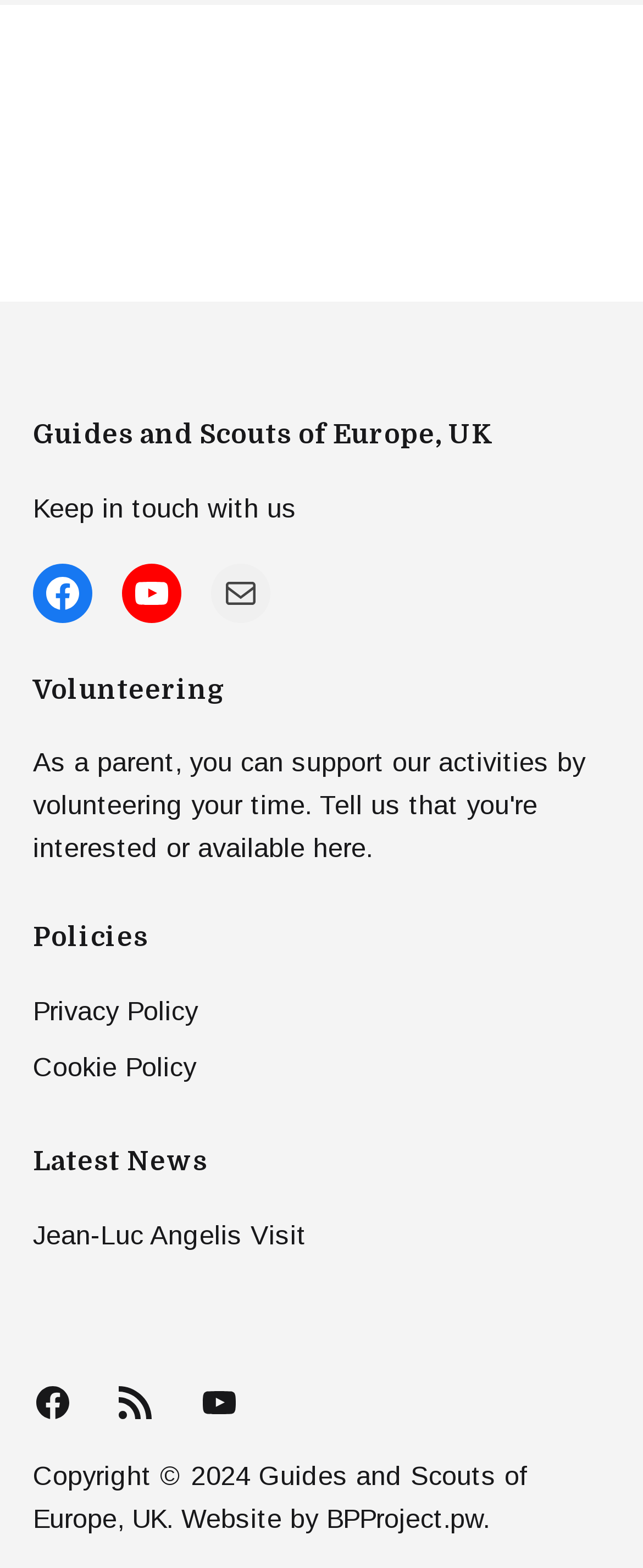How many social media links are available?
Answer the question with as much detail as you can, using the image as a reference.

There are five social media links available on the page, including two Facebook links, two YouTube links, and one Mail link. These links can be found in the top and bottom sections of the page.